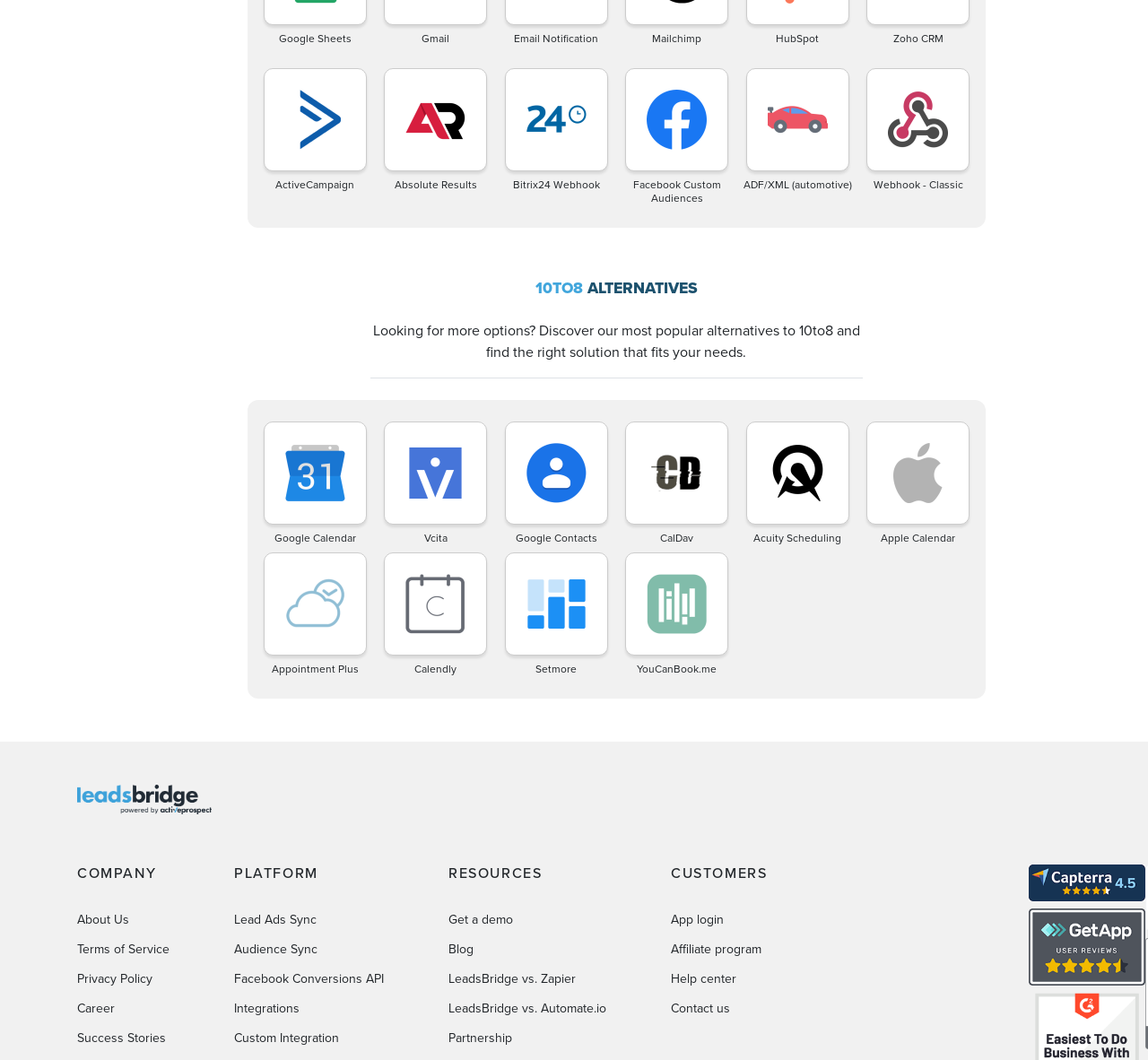How many alternatives to 10to8 are listed on this webpage?
Please provide a detailed and comprehensive answer to the question.

By counting the number of links listed on the webpage, I found that there are 15 alternatives to 10to8, including ActiveCampaign, Absolute Results, Bitrix24 Webhook, and others.